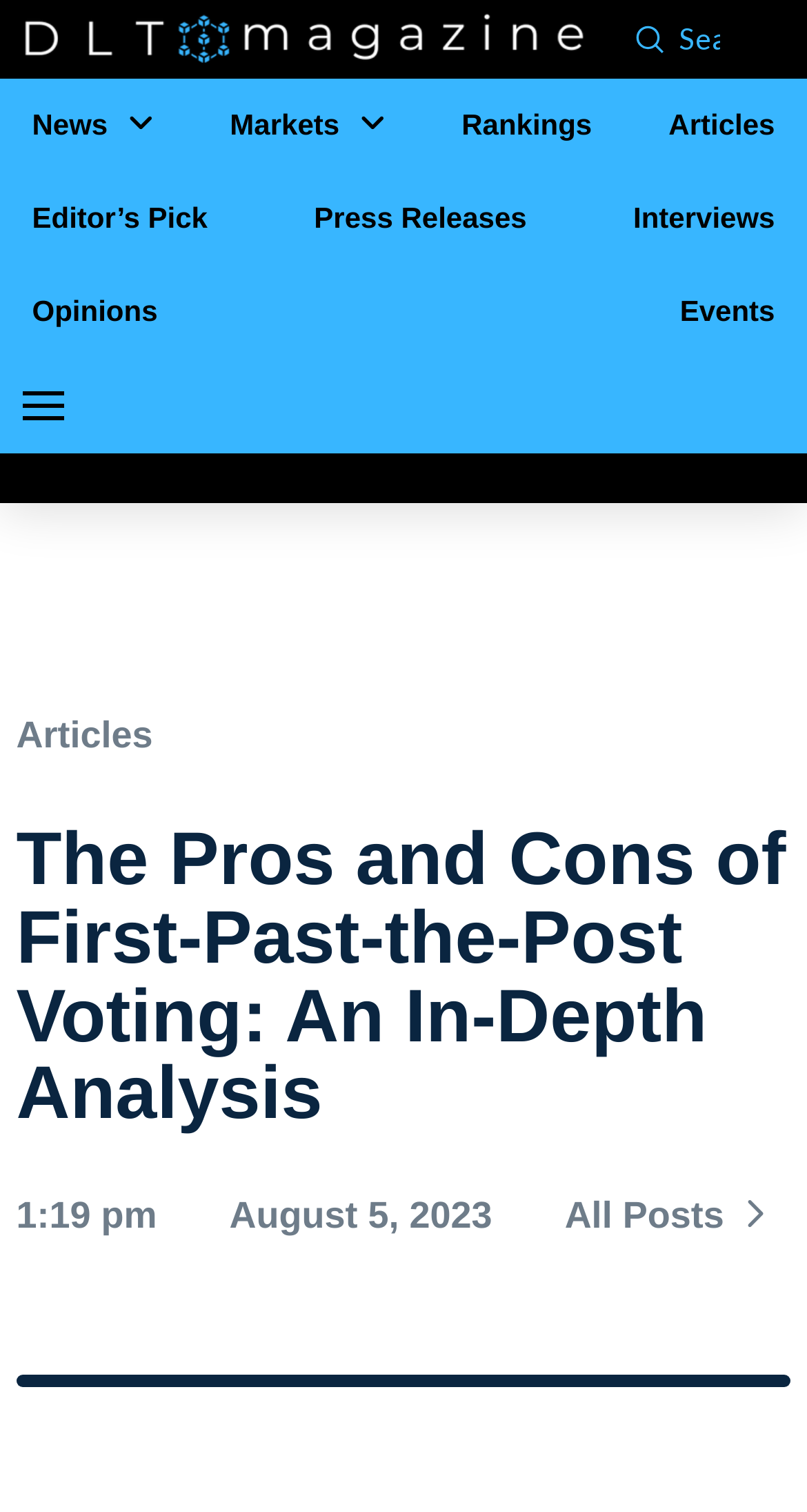Please give a short response to the question using one word or a phrase:
What is the text next to the search box?

Search